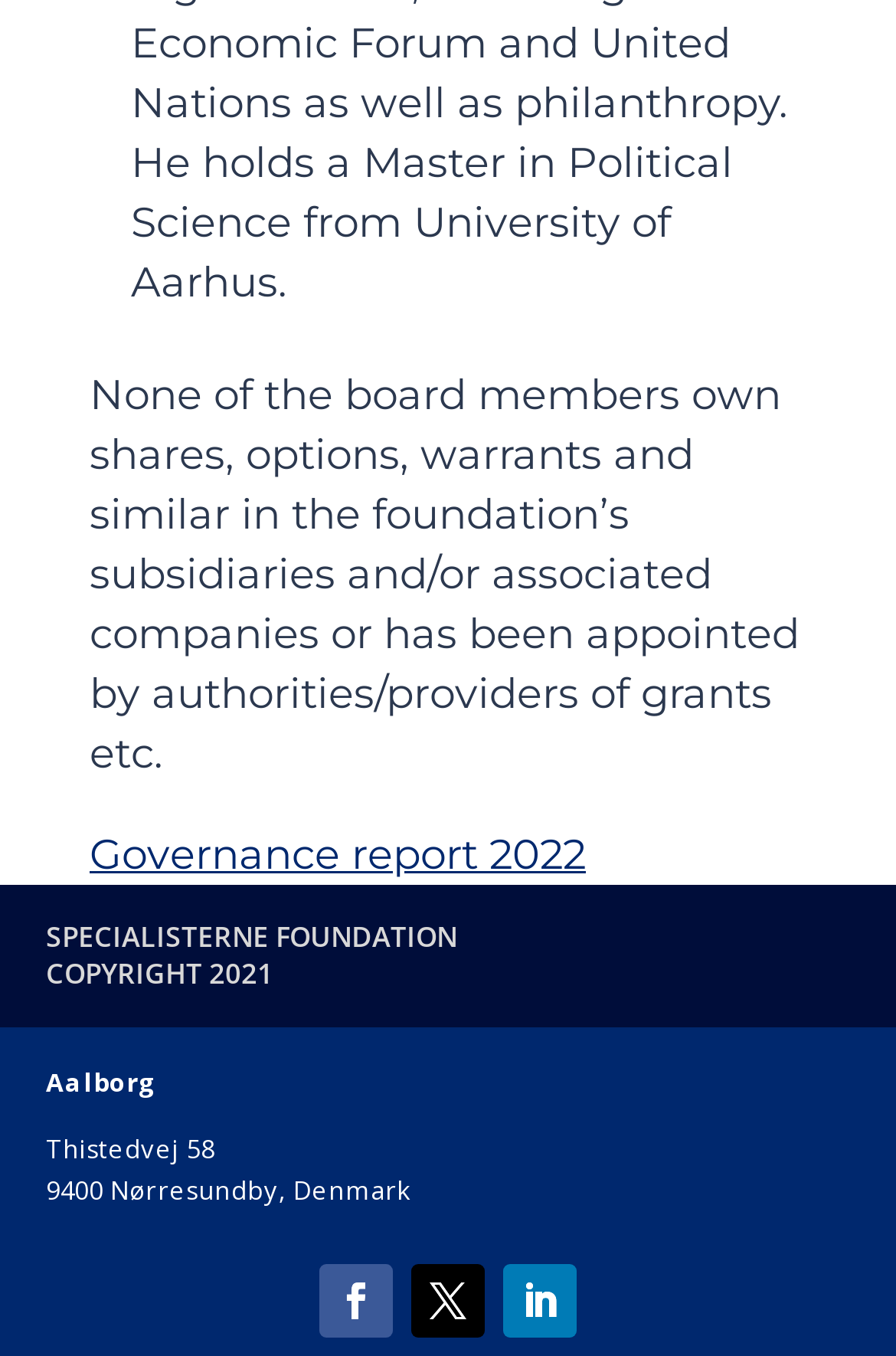What is the address of the foundation?
Use the information from the screenshot to give a comprehensive response to the question.

The address of the foundation can be found in the static text elements located at [0.051, 0.834, 0.24, 0.859] and [0.051, 0.864, 0.327, 0.89] which read 'Thistedvej 58' and '9400 Nørresundby' respectively.